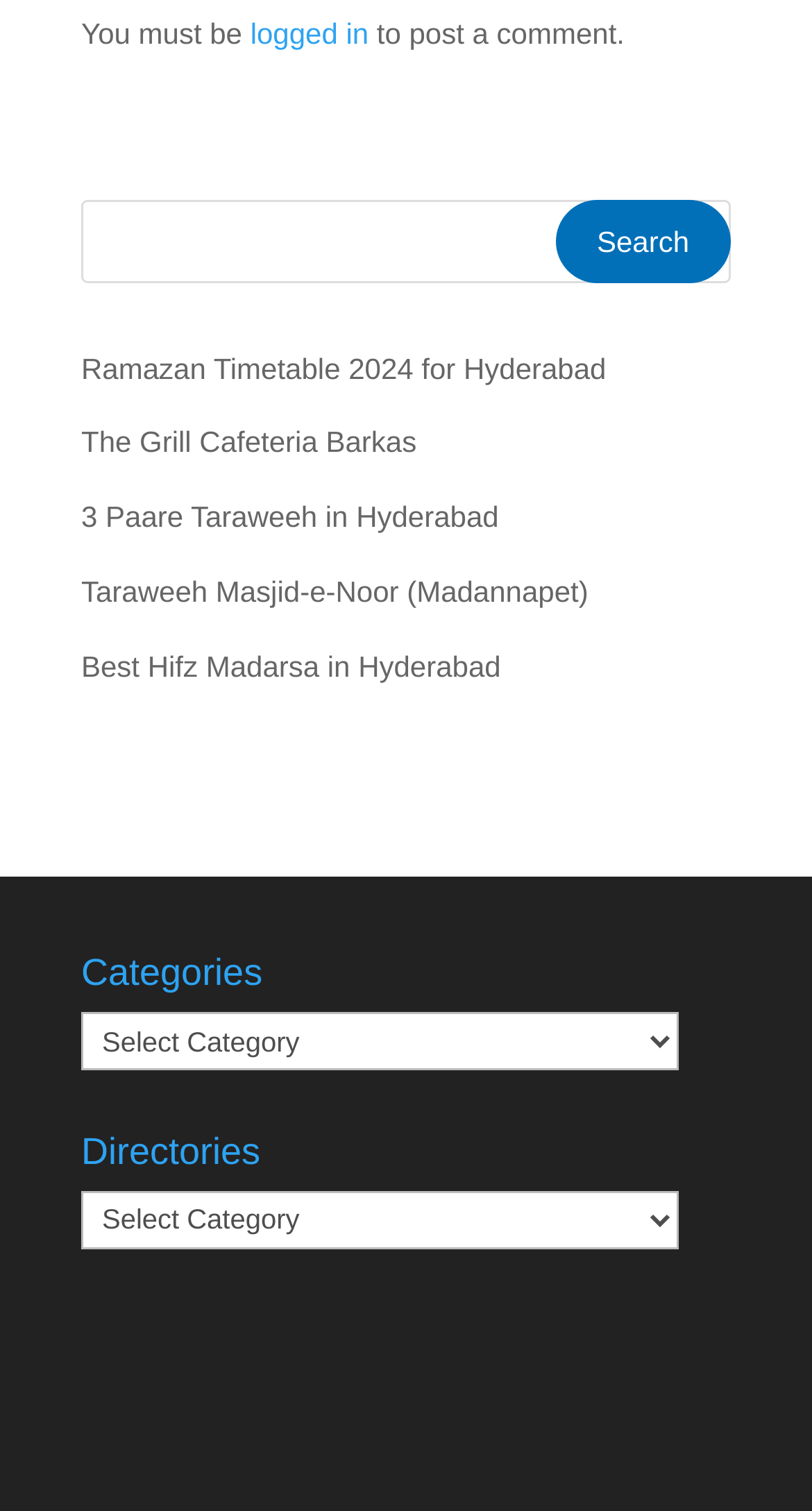Pinpoint the bounding box coordinates of the clickable element needed to complete the instruction: "Select a category". The coordinates should be provided as four float numbers between 0 and 1: [left, top, right, bottom].

[0.1, 0.67, 0.836, 0.708]